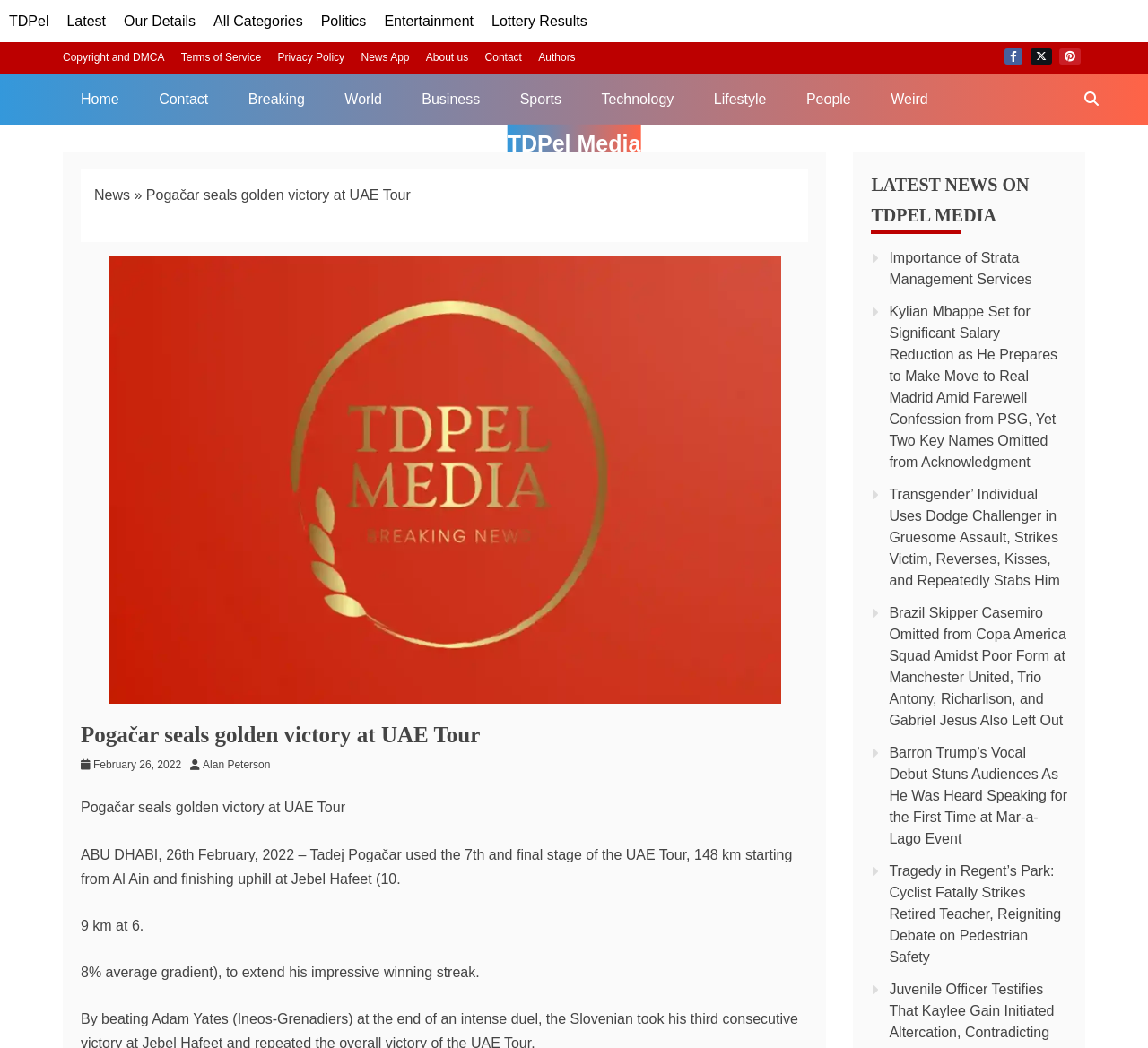Identify the bounding box coordinates of the part that should be clicked to carry out this instruction: "View the article about Pogačar's golden victory at UAE Tour".

[0.07, 0.689, 0.704, 0.739]